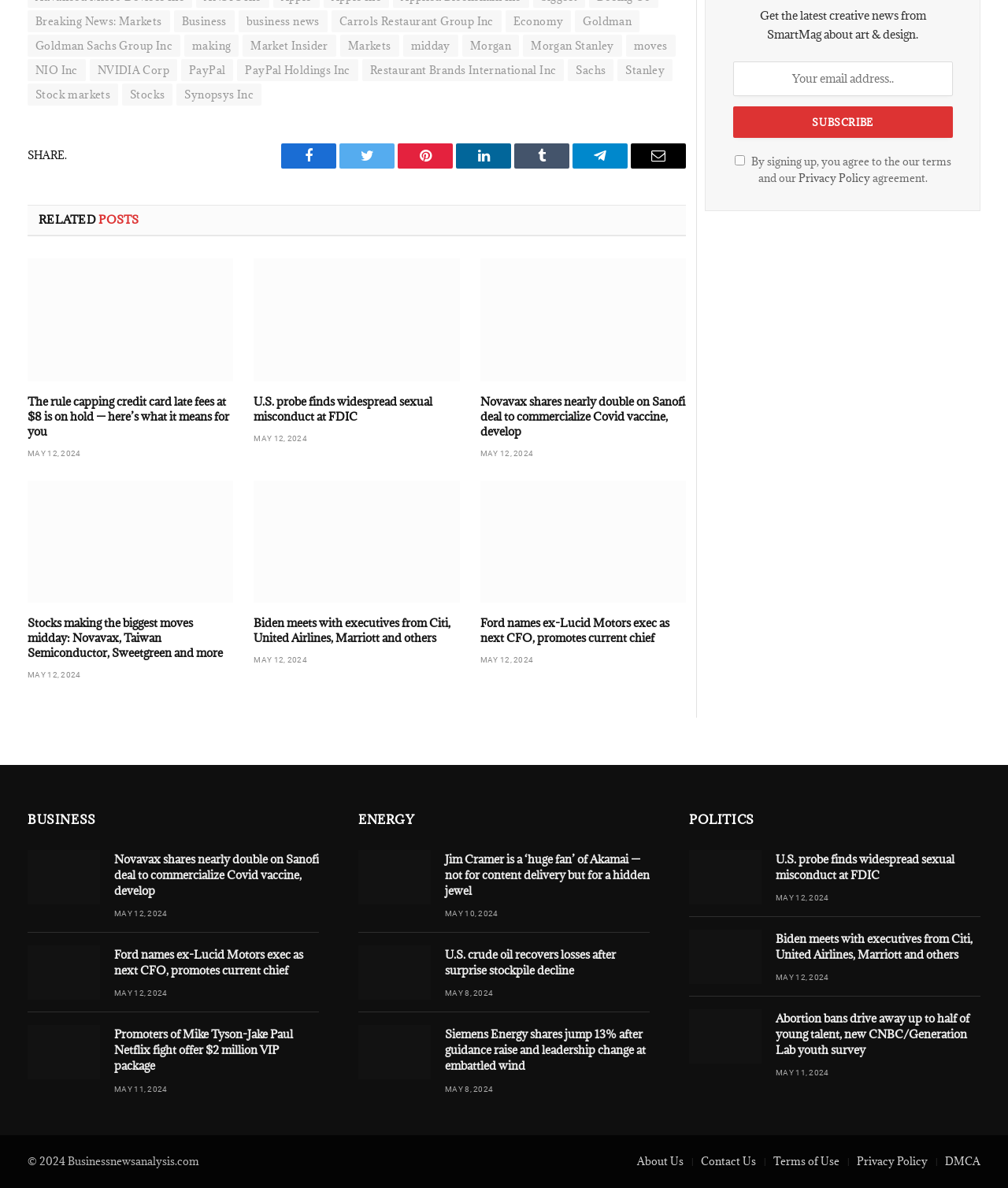Please find and report the bounding box coordinates of the element to click in order to perform the following action: "Read the article 'The rule capping credit card late fees at $8 is on hold — here’s what it means for you'". The coordinates should be expressed as four float numbers between 0 and 1, in the format [left, top, right, bottom].

[0.027, 0.218, 0.232, 0.321]